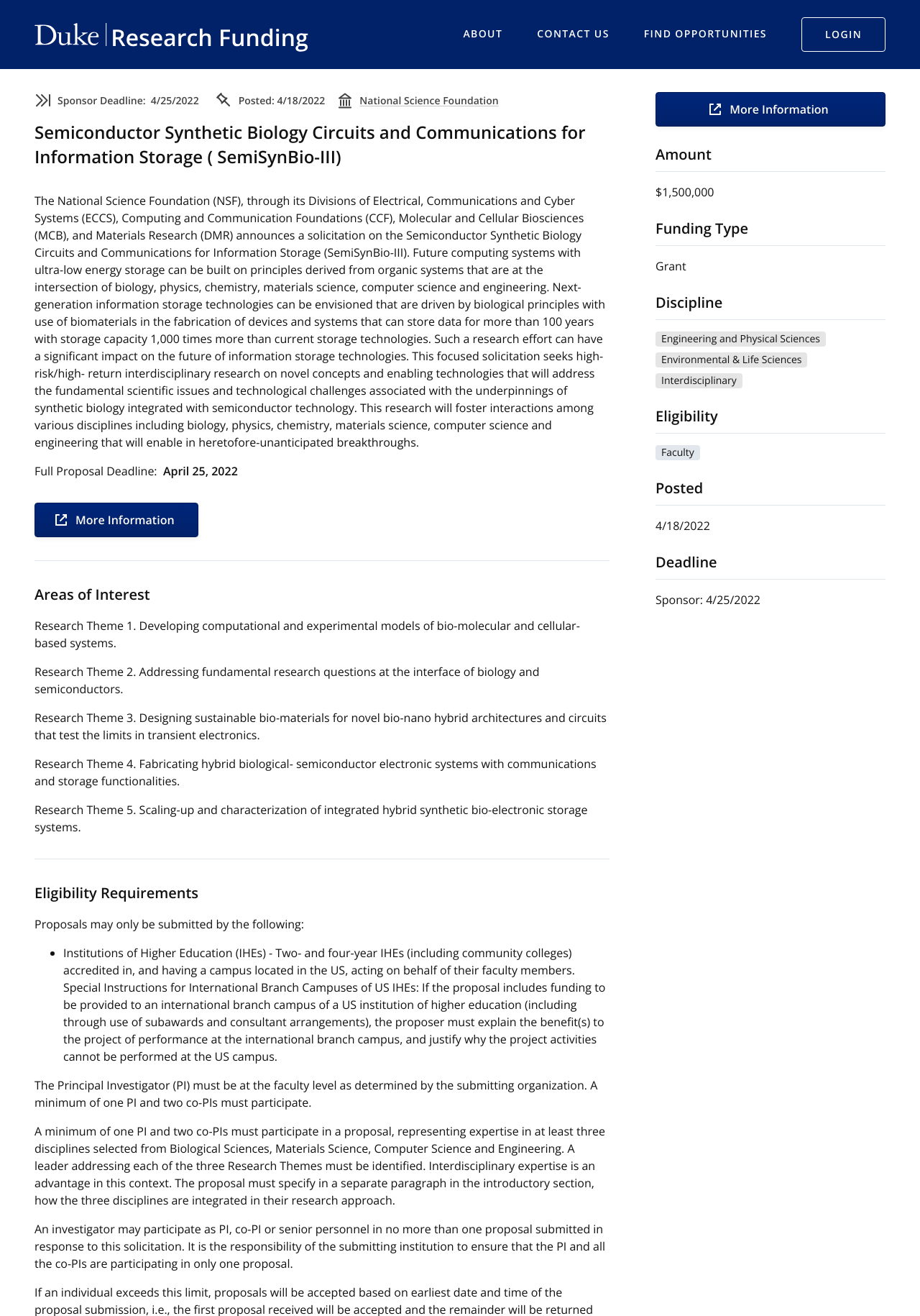Analyze the image and deliver a detailed answer to the question: What is the funding type for this research?

The funding type for this research can be found in the section 'Funding Type' which is located at the bottom of the webpage. The funding type is specified as a 'Grant'.